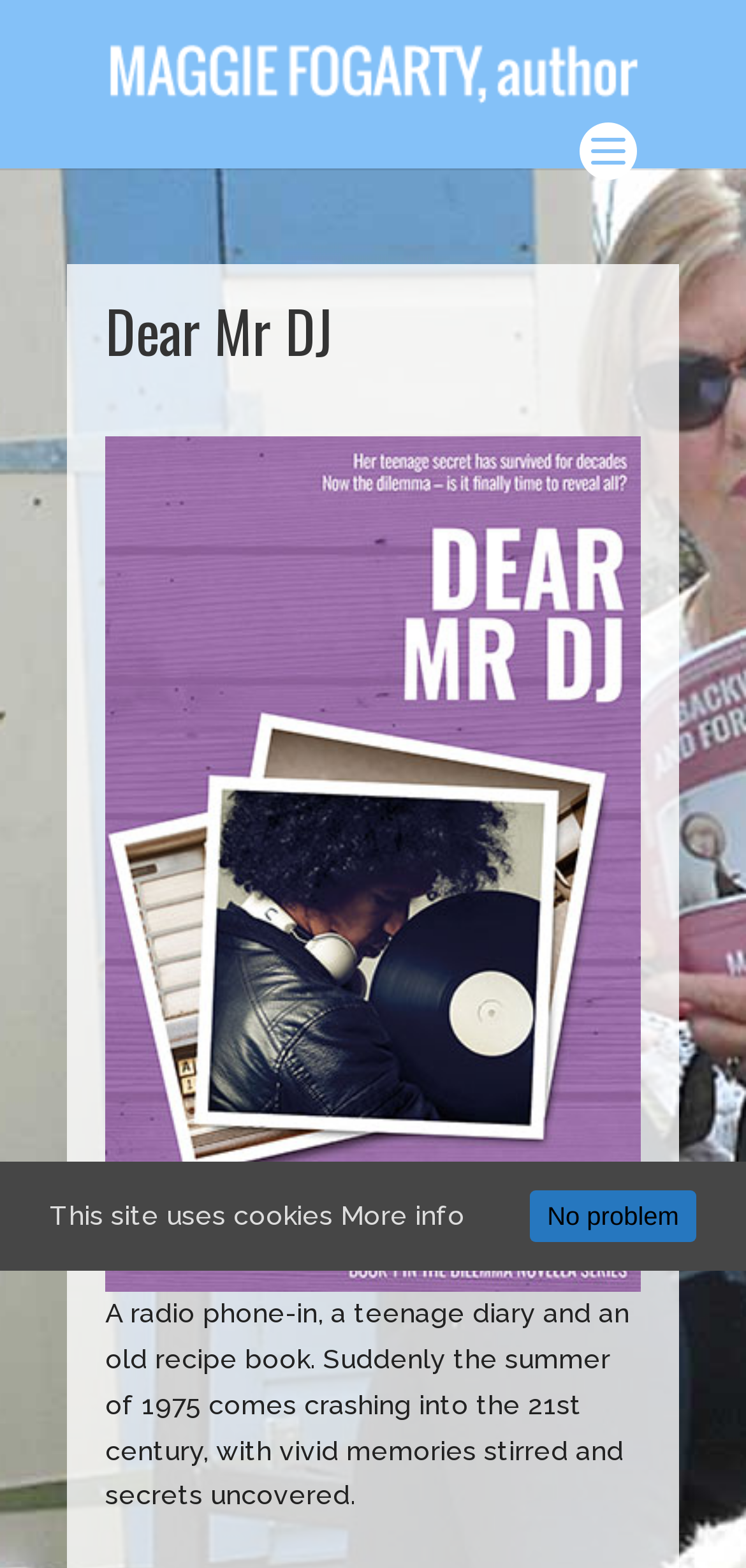Show the bounding box coordinates for the HTML element as described: "More info".

[0.457, 0.765, 0.623, 0.784]